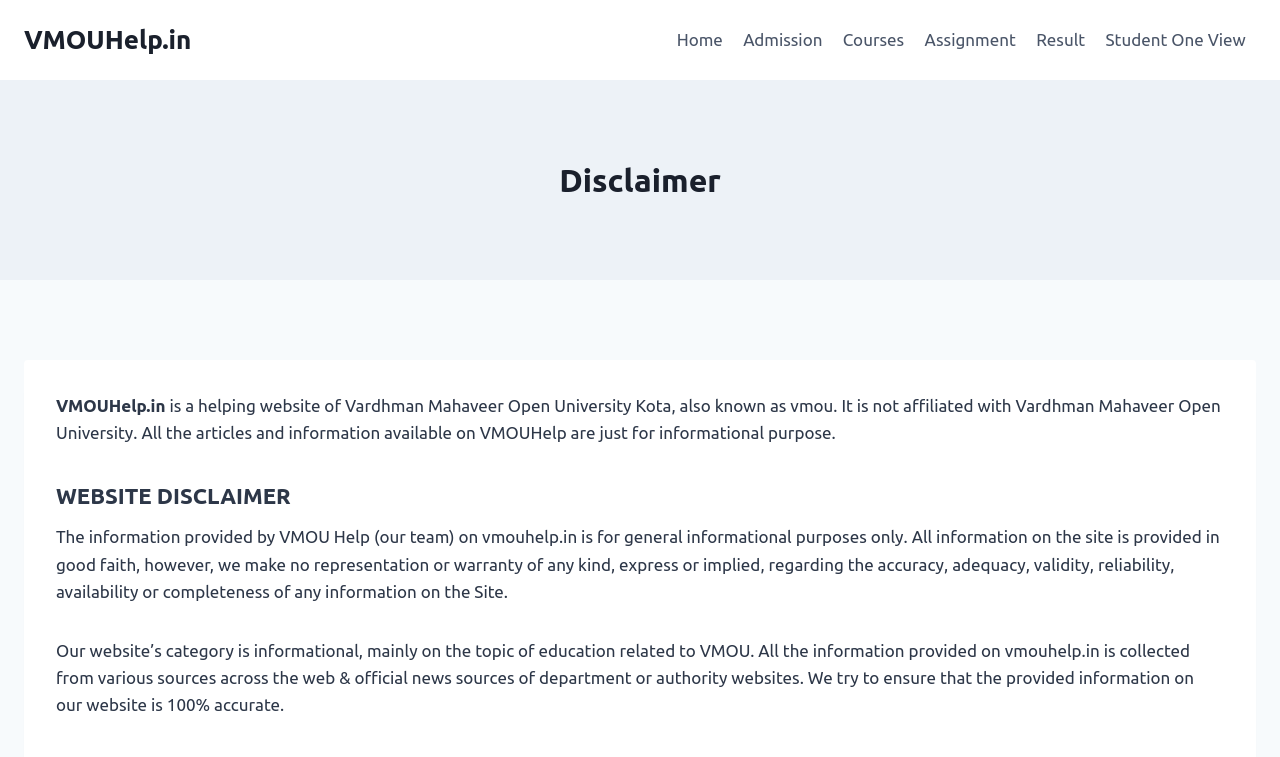Extract the bounding box coordinates for the UI element described by the text: "Student One View". The coordinates should be in the form of [left, top, right, bottom] with values between 0 and 1.

[0.856, 0.021, 0.981, 0.084]